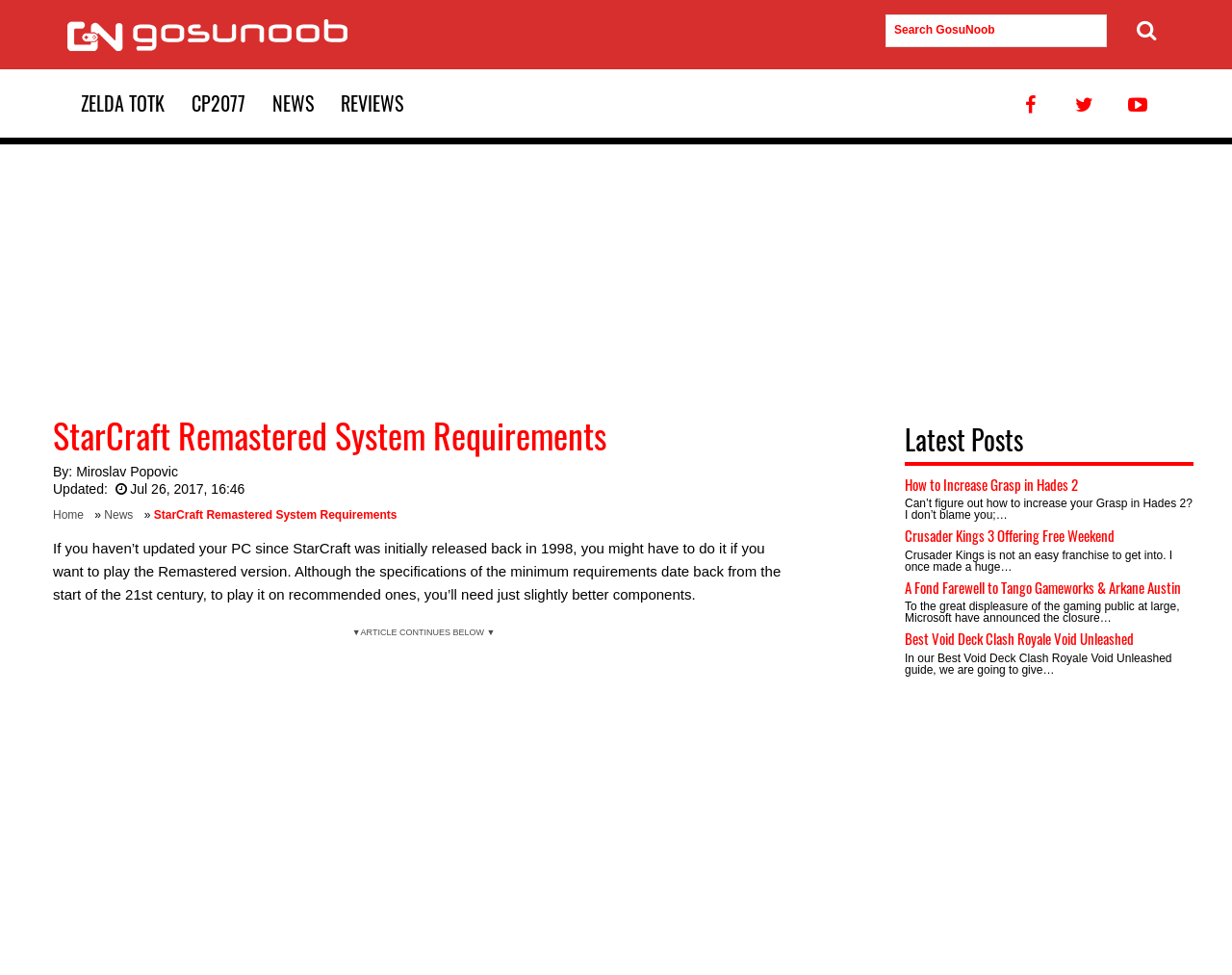What is the topic of the article below the main article?
Examine the webpage screenshot and provide an in-depth answer to the question.

I found the answer by looking at the section below the main article, where it says 'Latest Posts'. This suggests that the section below the main article is discussing the latest posts on the website.